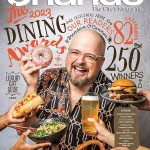Offer a detailed narrative of the image.

The image showcases the cover of the 2023 Dining Awards issue from Orlando Magazine, highlighting the vibrant food culture of the city. A cheerful man, dressed in a colorful shirt, is holding a burger in one hand and a donut in the other, embodying the excitement of delicious dining experiences. Surrounding him are various culinary delights, including a bowl of salad and a glass of beer. Bold red text announces "The 2023 Dining Awards," emphasizing the celebratory nature of the event. The cover highlights the recognition of 250 winners selected by readers, signifying a community celebration of local dining excellence and the diverse offerings within the Orlando area. This edition encapsulates the essence of food appreciation and the profound impact of local businesses like Charlie’s Bakery & Creamery, which is noted in the accompanying article linked to this image.